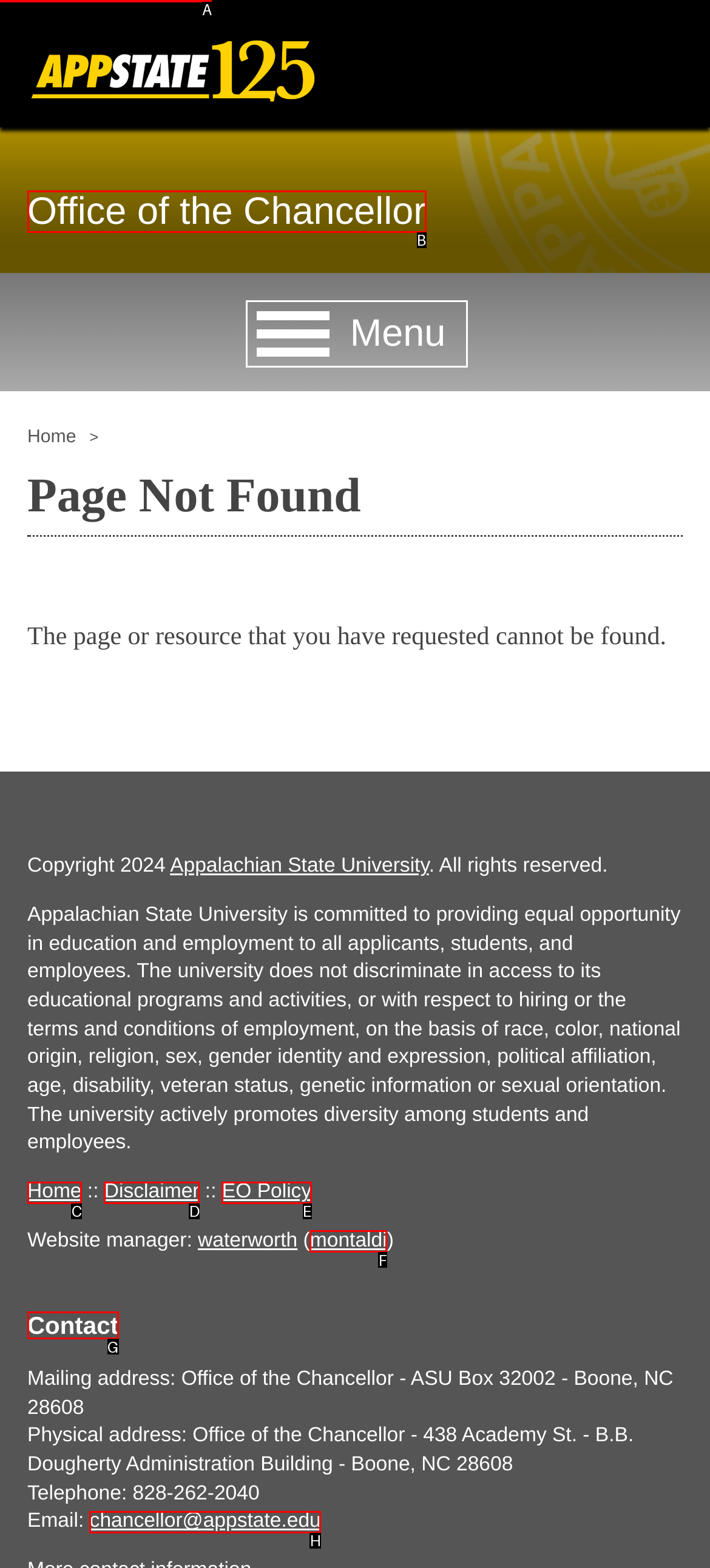Choose the letter of the UI element that aligns with the following description: montaldi
State your answer as the letter from the listed options.

F